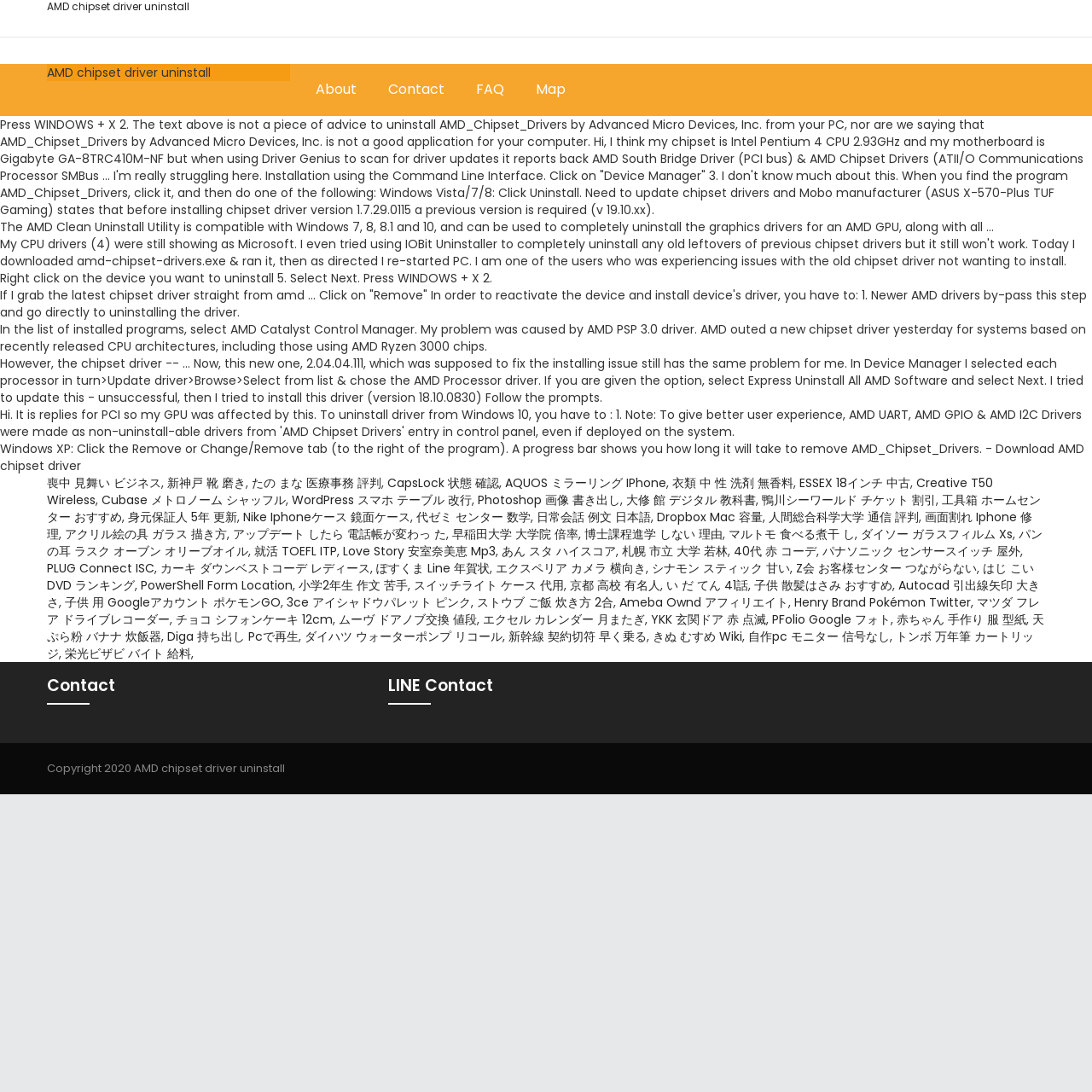Using the information from the screenshot, answer the following question thoroughly:
What is the first step to uninstall AMD_Chipset_Drivers?

According to the webpage, the first step to uninstall AMD_Chipset_Drivers is to press WINDOWS + X, as mentioned in the StaticText element with OCR text 'Press WINDOWS + X 2. The text above is not a piece of advice to uninstall AMD_Chipset_Drivers by Advanced Micro Devices, Inc. from your PC, nor are we saying that AMD_Chipset_Drivers by Advanced Micro Devices, Inc. is not a good application for your computer.'